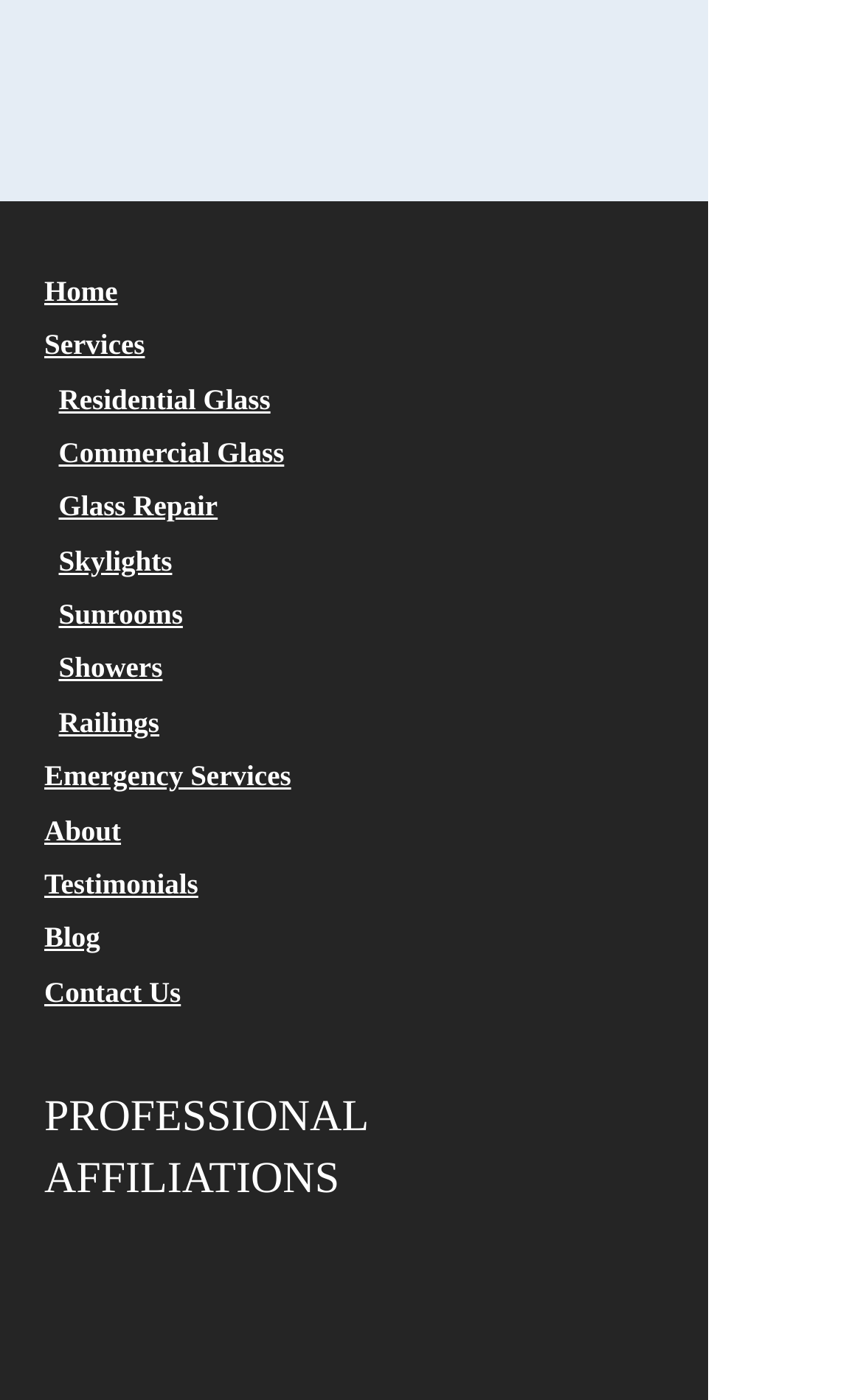Specify the bounding box coordinates of the element's region that should be clicked to achieve the following instruction: "Scroll down". The bounding box coordinates consist of four float numbers between 0 and 1, in the format [left, top, right, bottom].

None